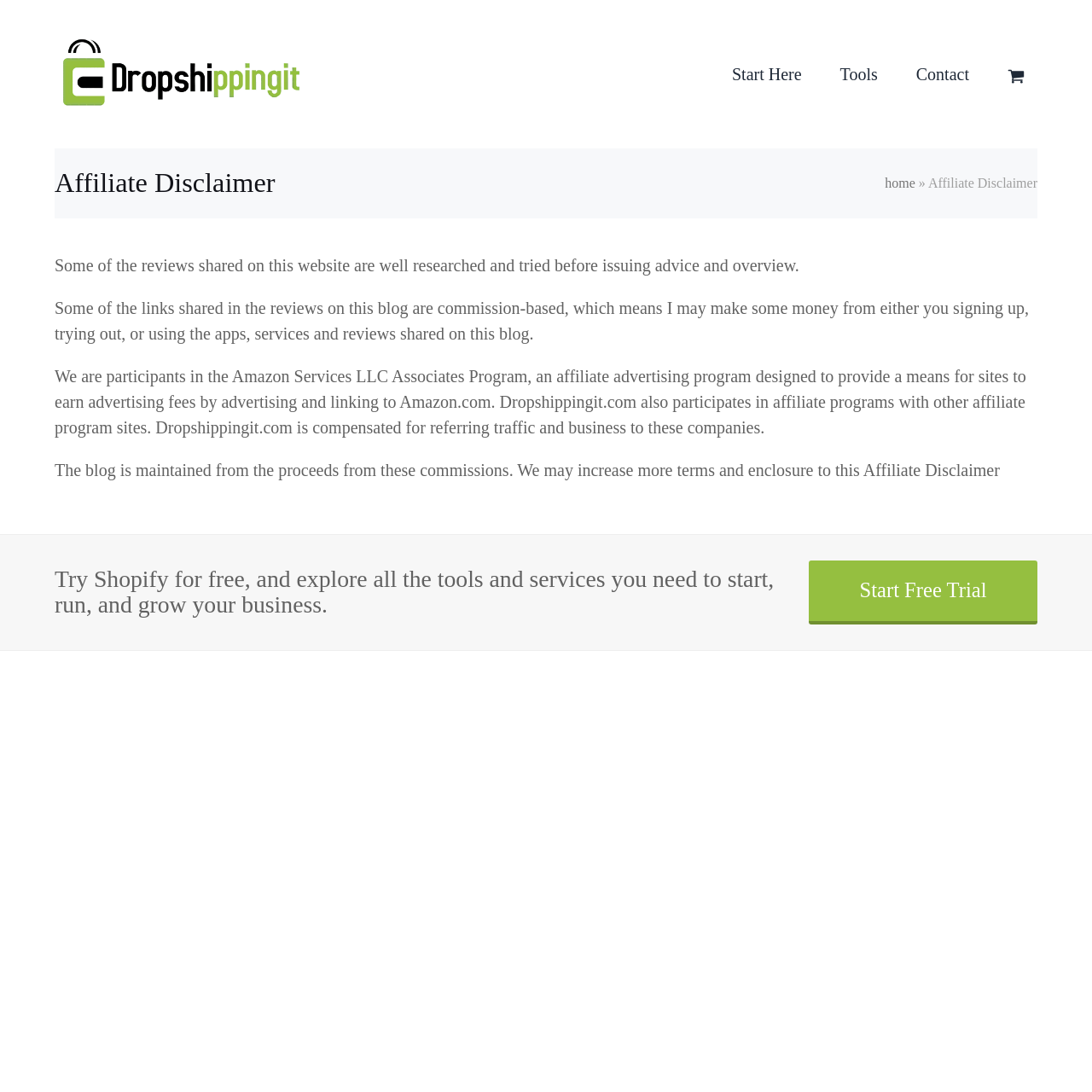Based on what you see in the screenshot, provide a thorough answer to this question: What type of content is shared on this website?

The StaticText element mentions that 'Some of the reviews shared on this website are well researched and tried before issuing advice and overview.' This indicates that the type of content shared on this website includes reviews.